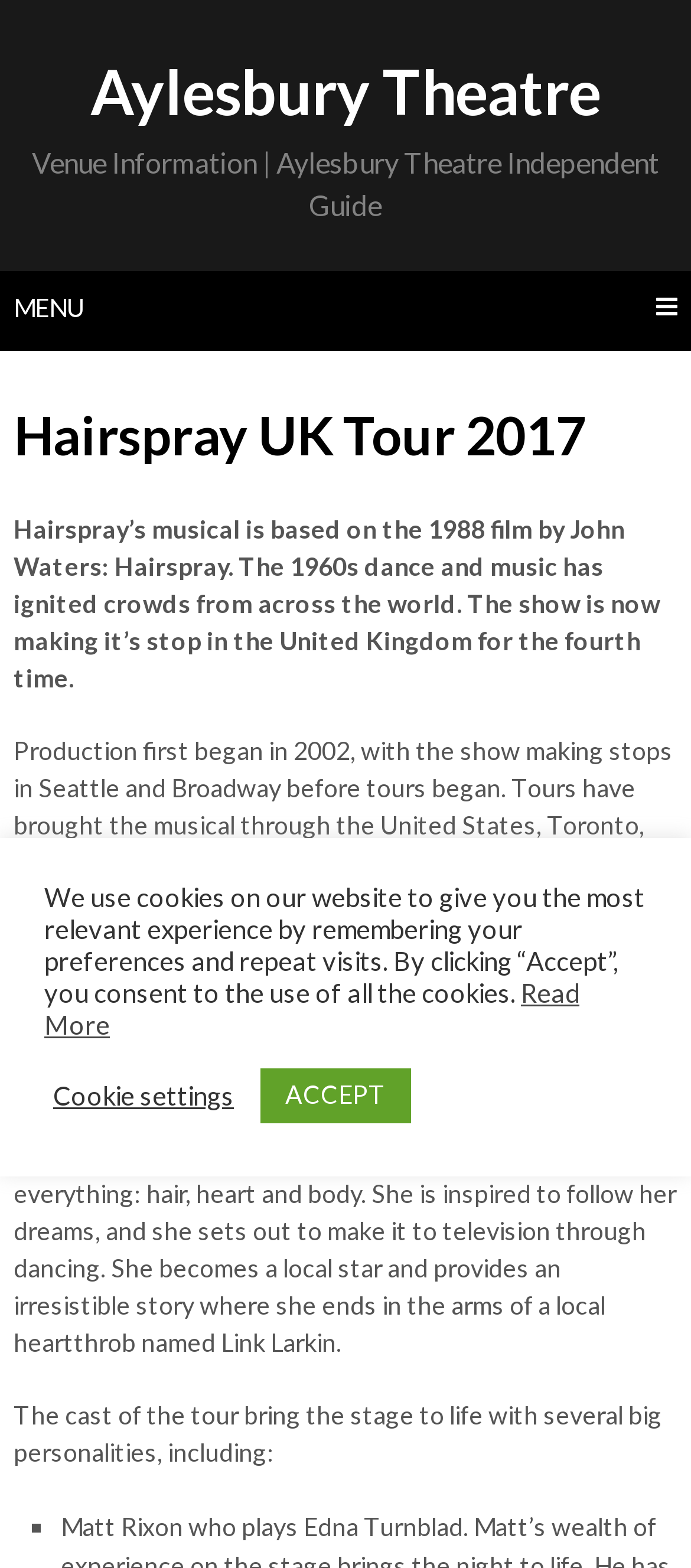What is the name of the theatre?
Please look at the screenshot and answer using one word or phrase.

Aylesbury Theatre